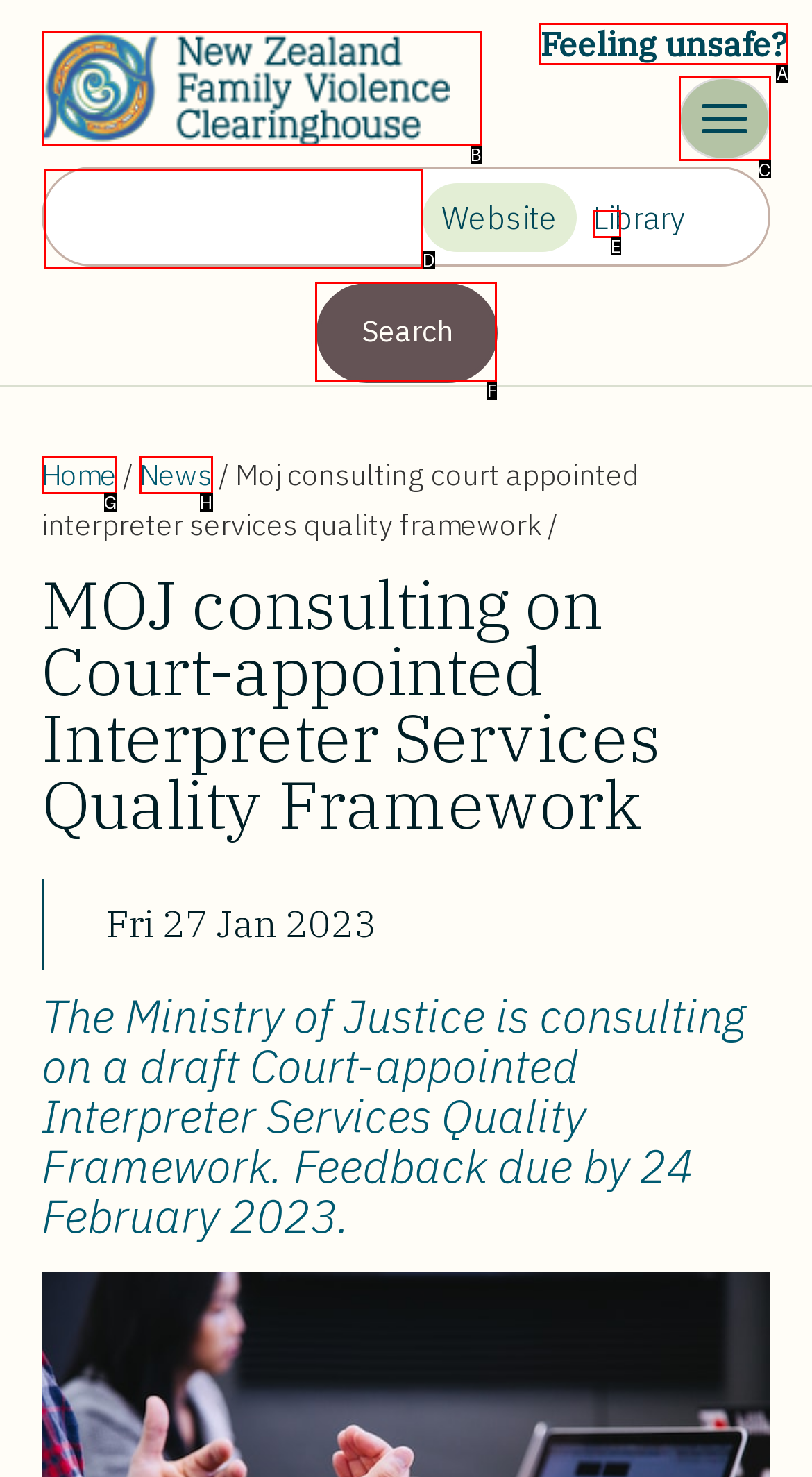Identify the HTML element to click to execute this task: Toggle navigation Respond with the letter corresponding to the proper option.

C